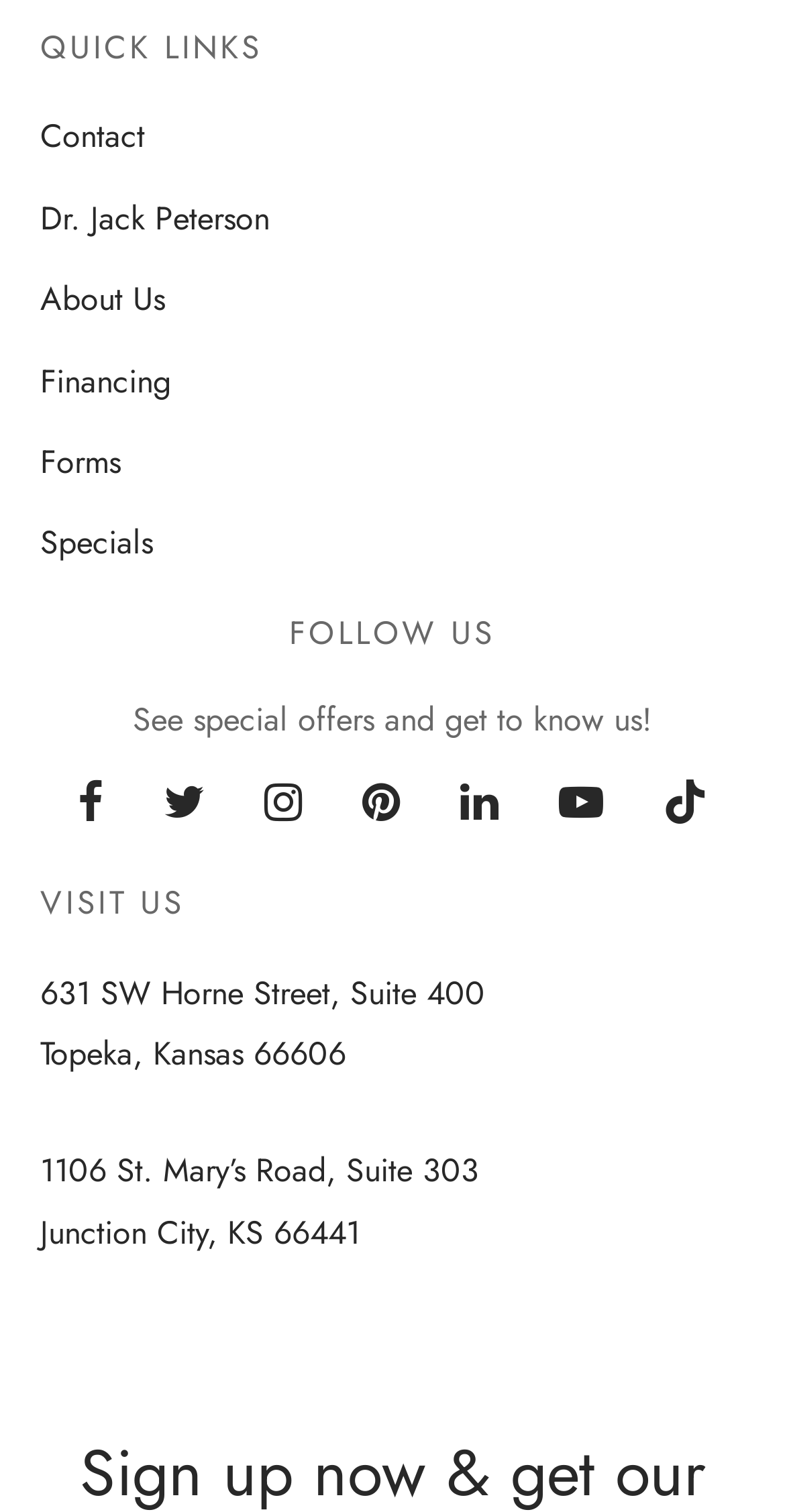Highlight the bounding box coordinates of the element you need to click to perform the following instruction: "View the specials."

[0.051, 0.339, 0.195, 0.379]